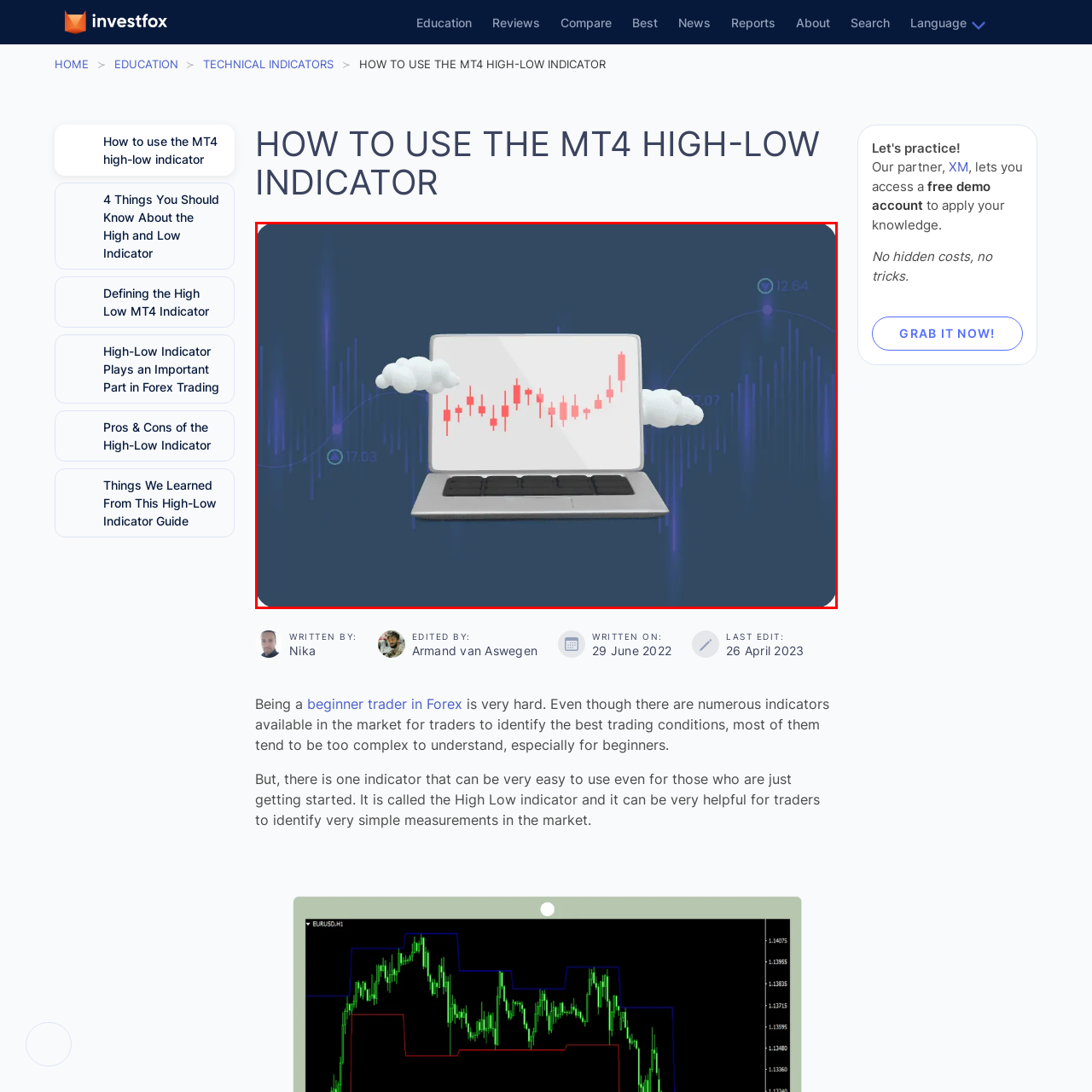What is the purpose of the MT4 High-Low Indicator?
Focus on the image inside the red bounding box and offer a thorough and detailed answer to the question.

The MT4 High-Low Indicator is a tool that simplifies the process for beginner traders in Forex markets, implying that it provides a user-friendly interface for analyzing and making informed trading decisions.